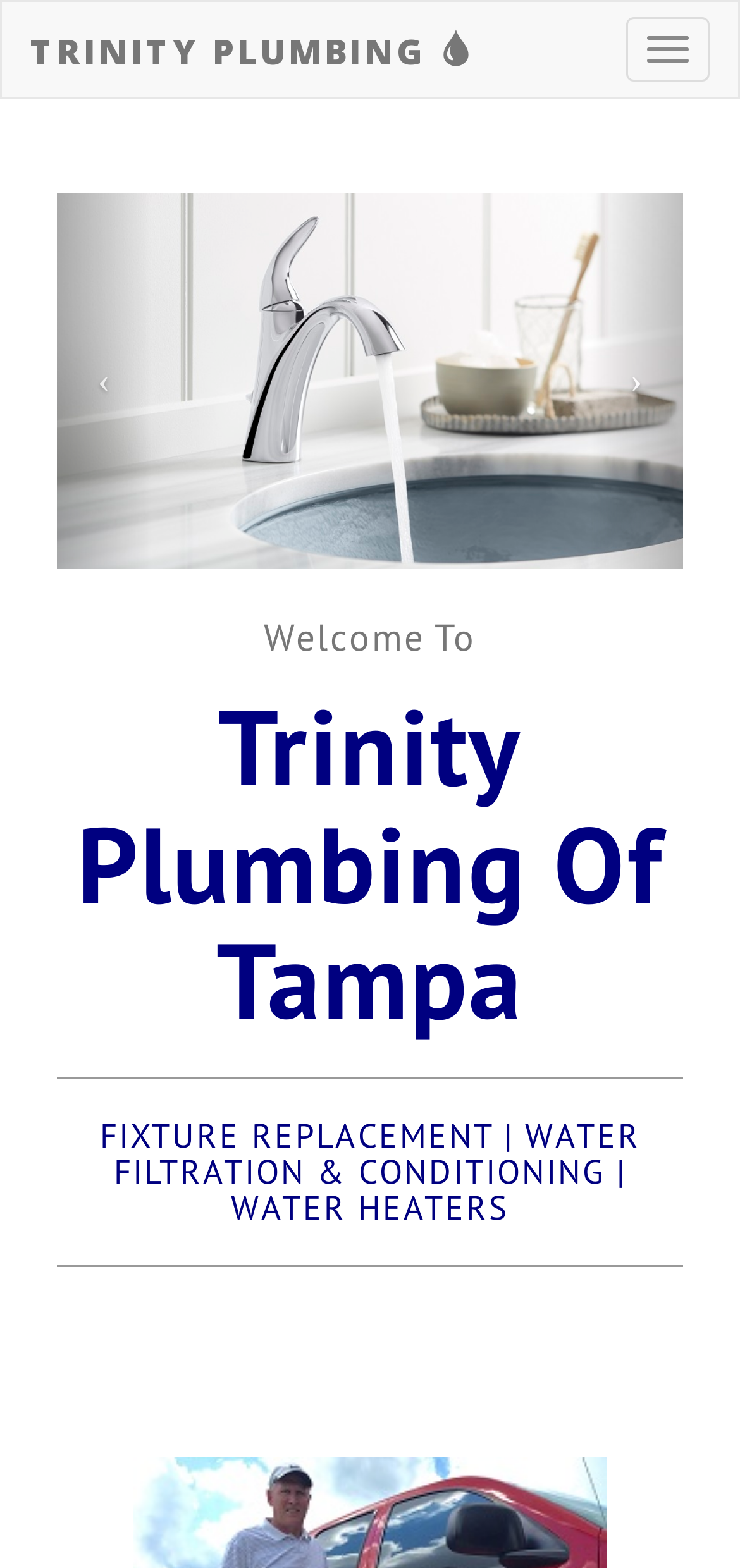Provide an in-depth caption for the contents of the webpage.

The webpage is about Trinity Plumbing of Tampa. At the top right corner, there is a button labeled "Toggle navigation". On the top left, there is a link with the company name "TRINITY PLUMBING" followed by a special character. Below this link, there are two navigation links, "‹" and "›", positioned on the left and right sides, respectively.

The main content of the webpage starts with a heading "Welcome To" followed by a larger heading "Trinity Plumbing Of Tampa" in the same horizontal section. Below these headings, there is a horizontal separator line. 

The next section is a heading that lists the services provided by the company, including "FIXTURE REPLACEMENT", "WATER FILTRATION & CONDITIONING", and "WATER HEATERS". This section is also separated from the above content by a horizontal separator line.